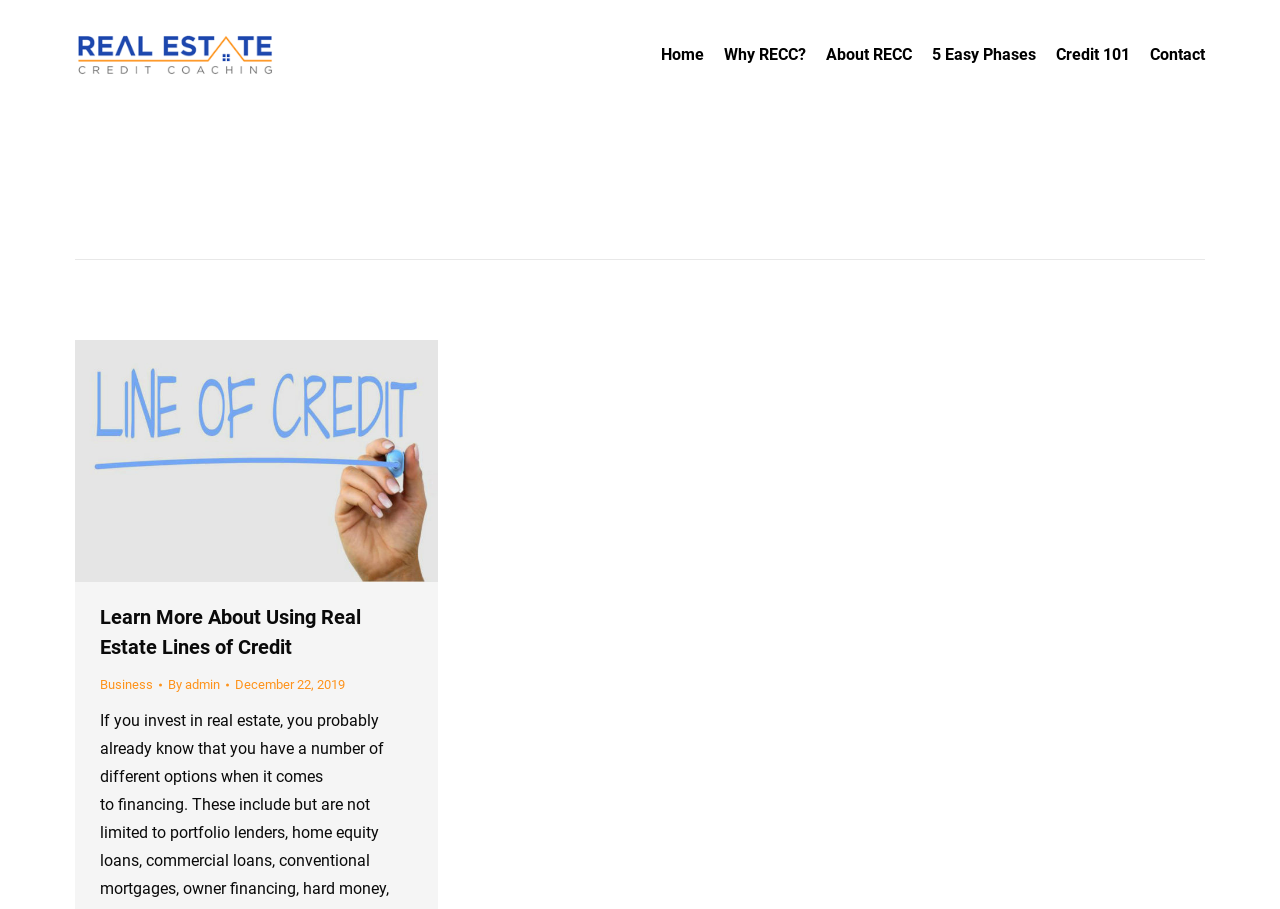Answer in one word or a short phrase: 
What is the main topic of this webpage?

Real Estate Credit Coaching